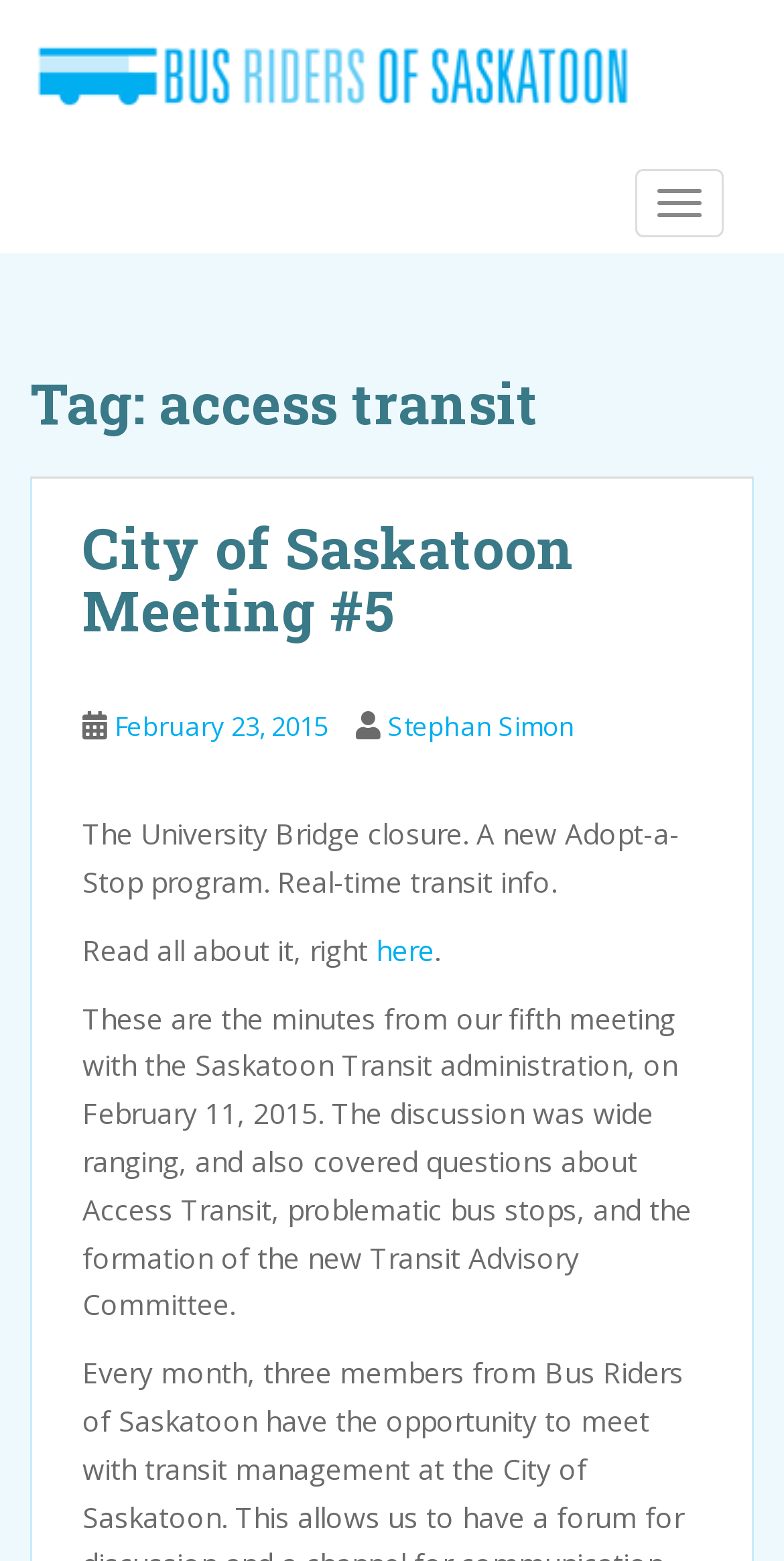When did the meeting take place?
Examine the webpage screenshot and provide an in-depth answer to the question.

The date of the meeting can be found in the text 'on February 11, 2015', which is part of the description of the meeting minutes.